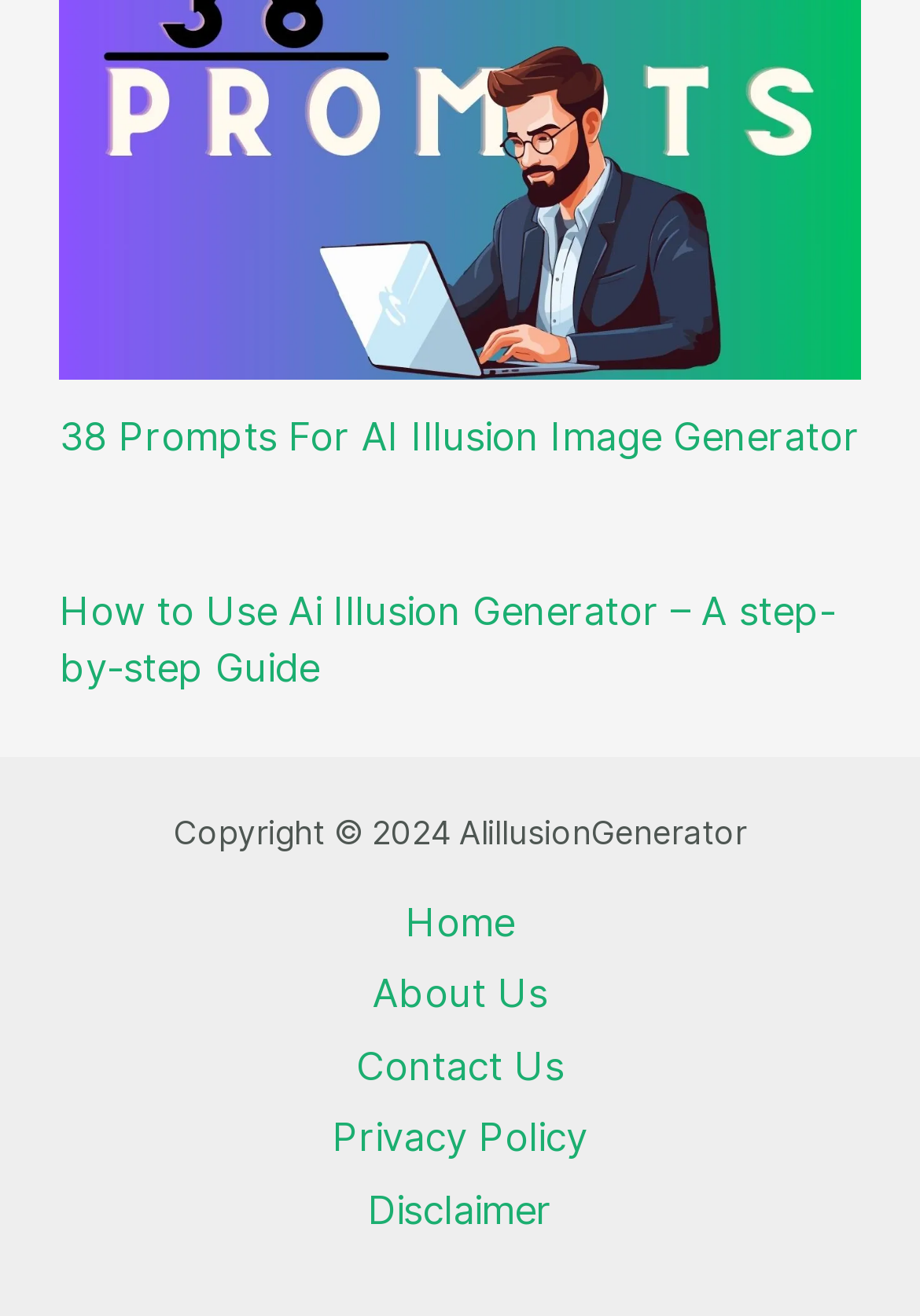Answer the question below with a single word or a brief phrase: 
What is the position of the 'About Us' link?

Second